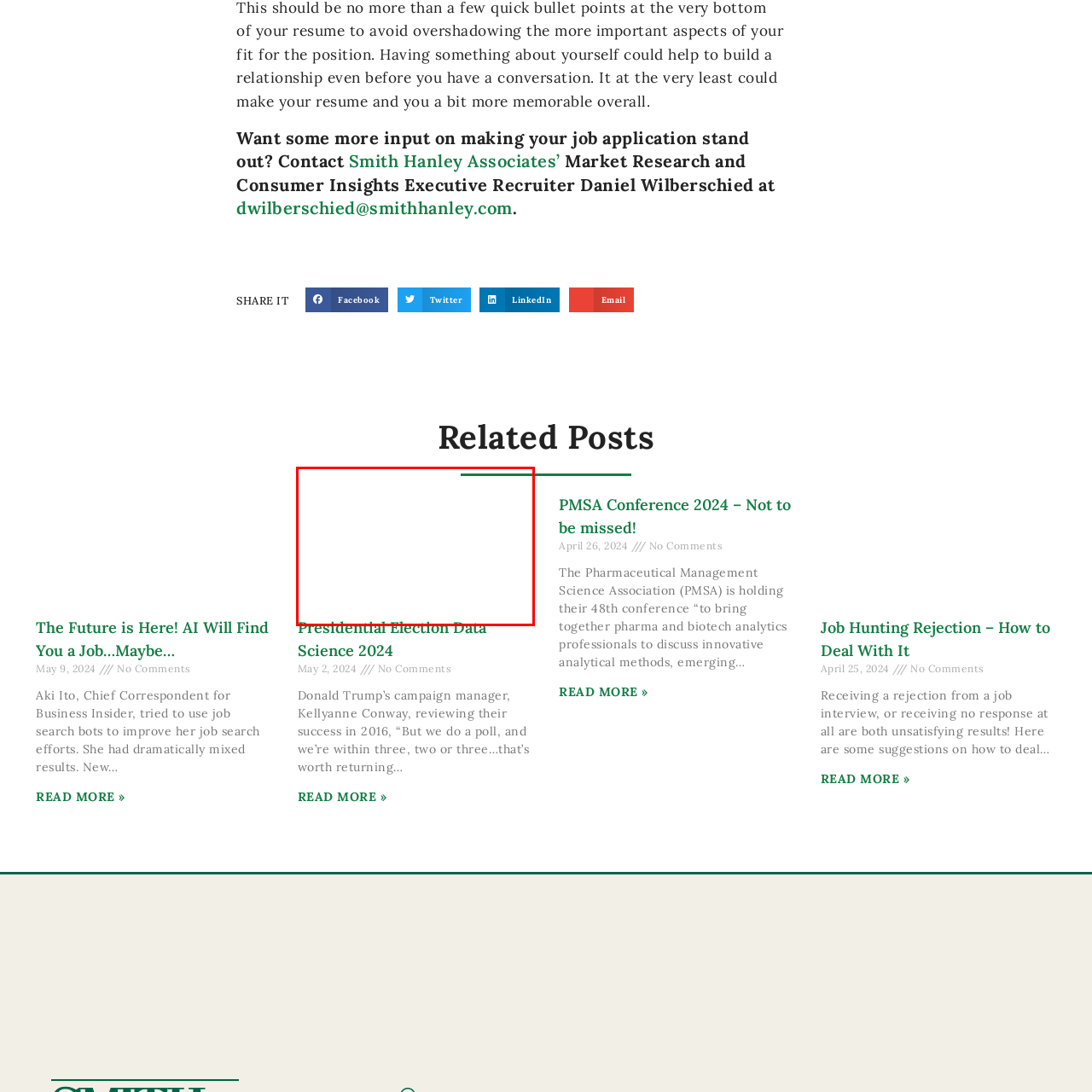What is the topic of the article?
Observe the image part marked by the red bounding box and give a detailed answer to the question.

The title of the article suggests that the topic is related to the 2024 presidential elections and the application of data science in this context, likely exploring methods and insights relevant to political campaigns and voter analysis.